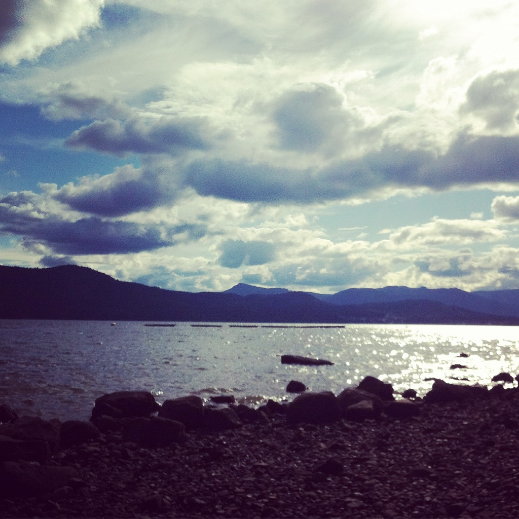Explain the image in a detailed way.

A serene view of Salt Spring Island captures the tranquil beauty of nature, showcasing a picturesque landscape where the shimmering water meets the rugged shoreline. In this image, the sky is adorned with fluffy clouds, casting playful shadows on the water's surface. The rocky beach, lined with smooth stones, creates a perfect foreground, while distant mountains rise against a backdrop of soft light. This scene embodies the laid-back pace of life on Salt Spring Island, inviting viewers to experience its artistic charm and natural splendor. Perfect for those interested in yoga and artistic endeavors, this location serves as an inspirational retreat amidst North America's celebrated artist colonies.